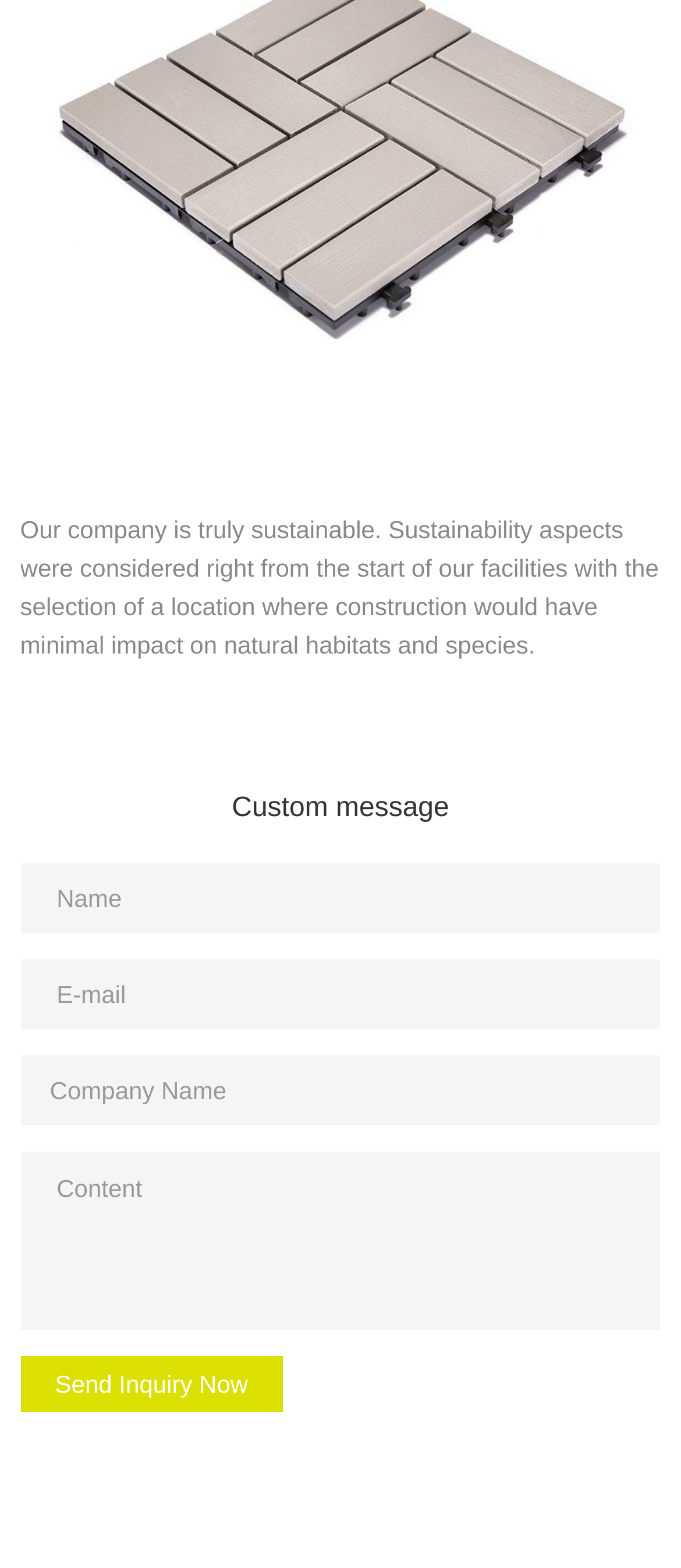Answer the question in a single word or phrase:
What is the theme of the static text?

Sustainability